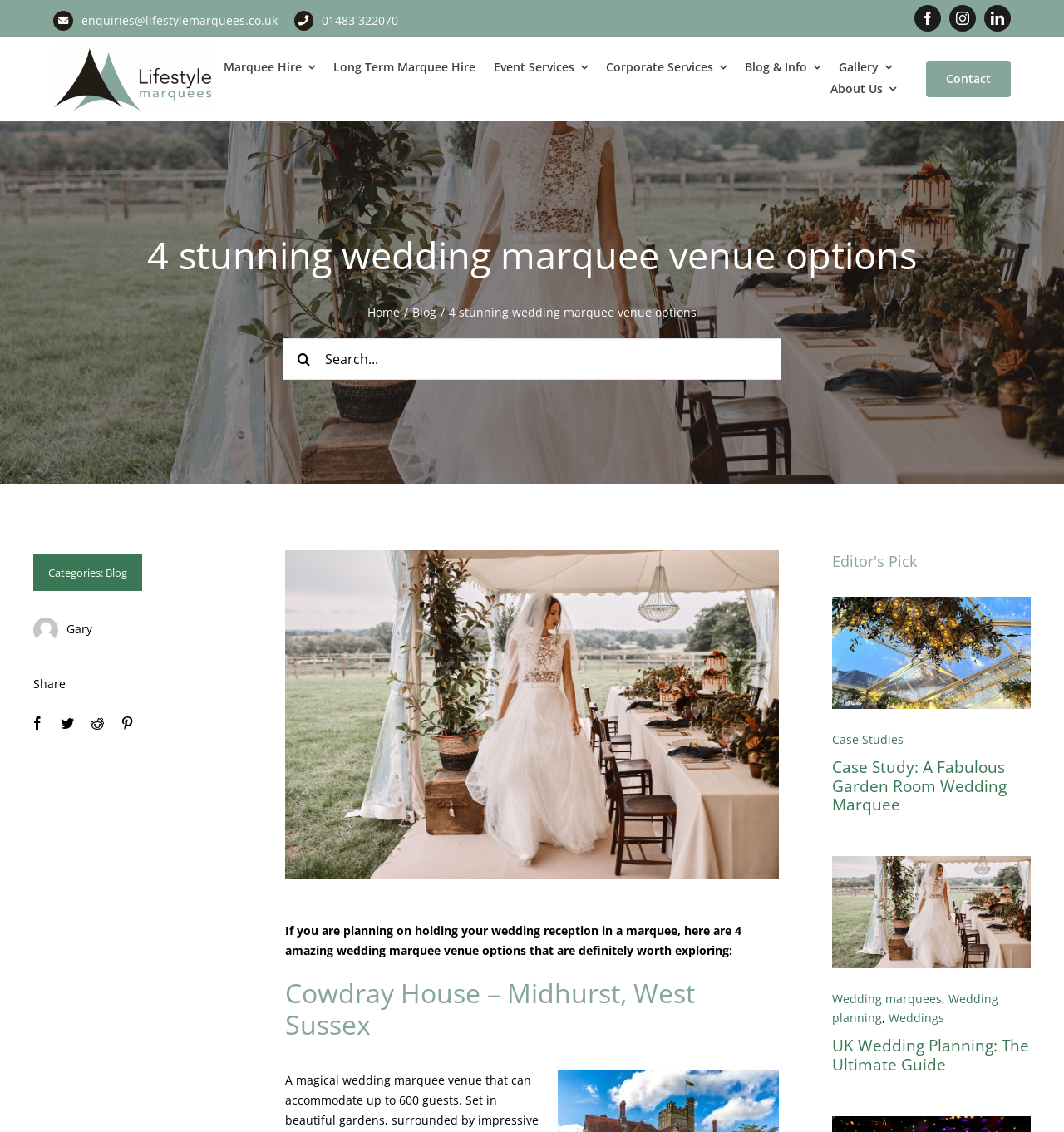Based on the element description: "Blog & Info", identify the bounding box coordinates for this UI element. The coordinates must be four float numbers between 0 and 1, listed as [left, top, right, bottom].

[0.695, 0.051, 0.776, 0.07]